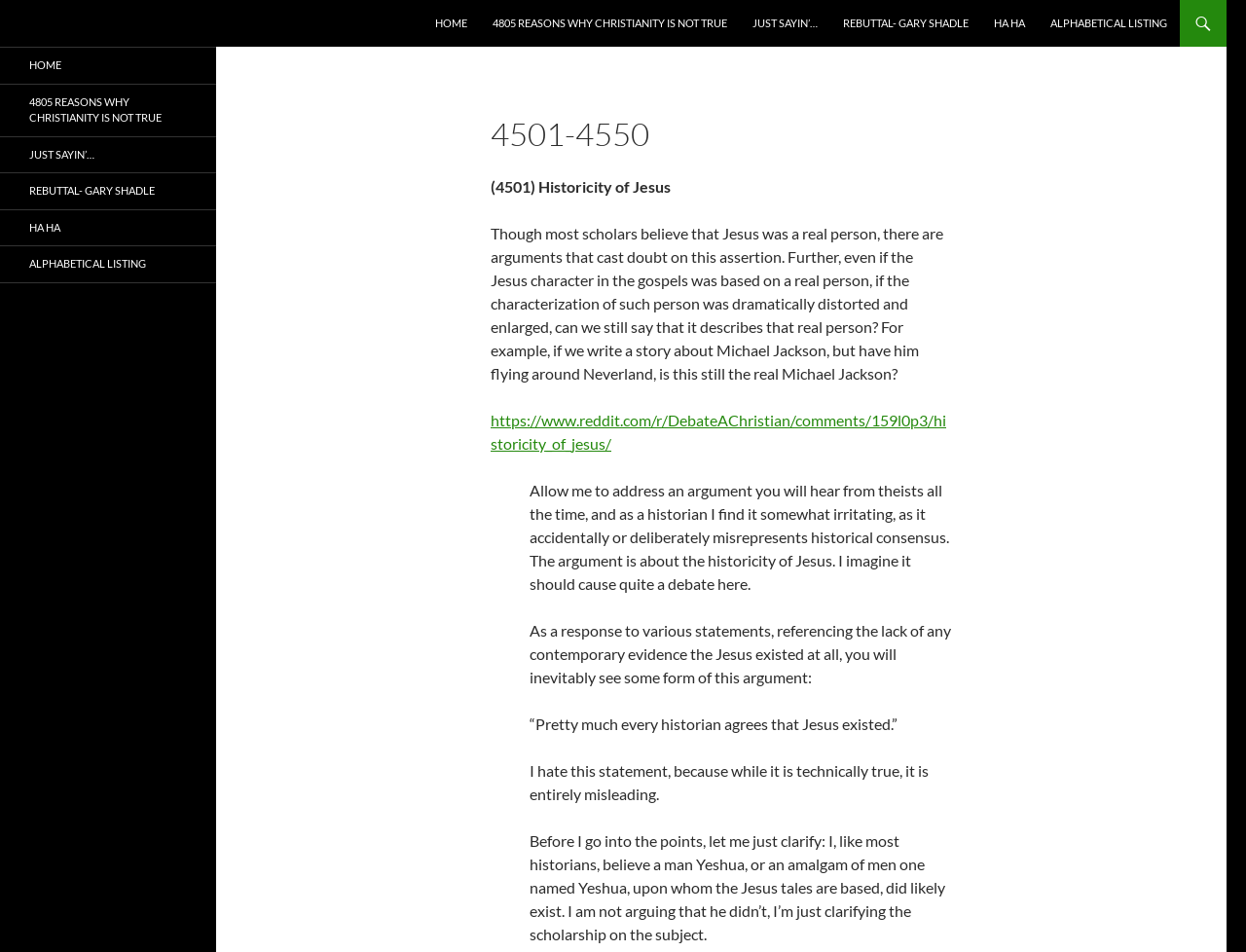Give a concise answer of one word or phrase to the question: 
What is the purpose of the link 'ALPHABETICAL LISTING'?

To access an alphabetical list